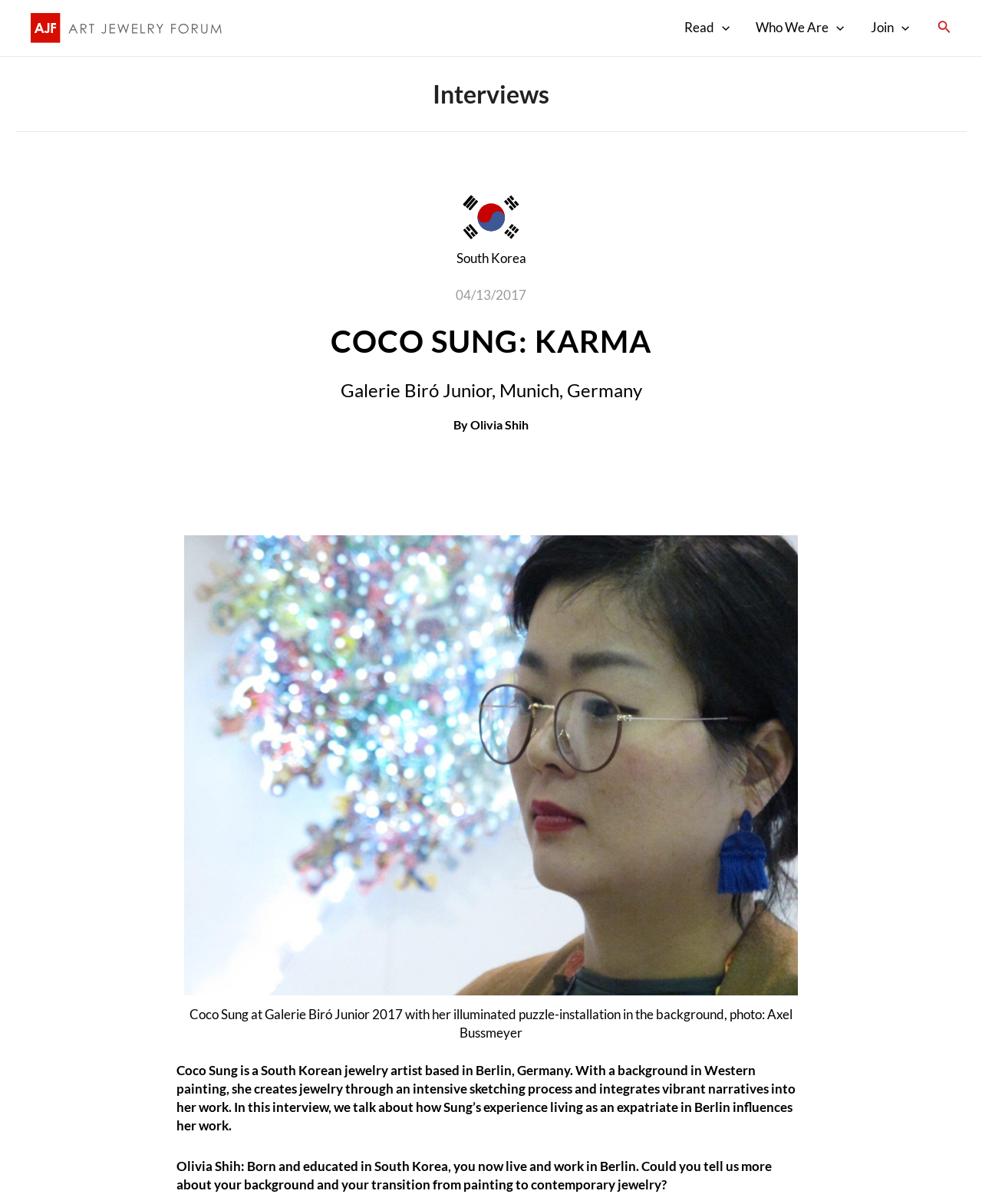What is the theme of Coco Sung's jewelry work?
Provide an in-depth answer to the question, covering all aspects.

The webpage describes Coco Sung's jewelry work as integrating vibrant narratives, which suggests that her work is themed around storytelling and vibrant designs.